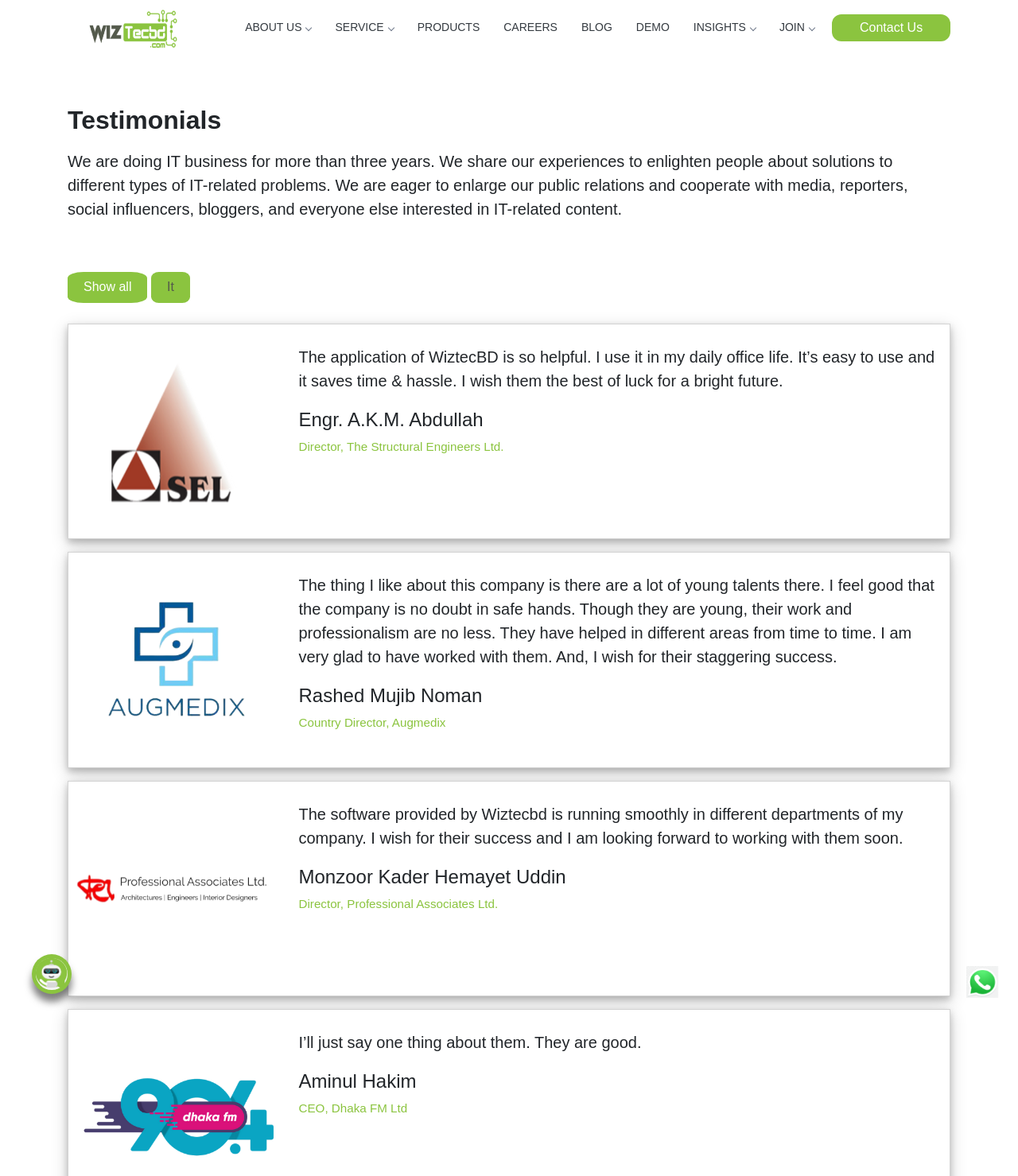Provide an in-depth caption for the contents of the webpage.

The webpage is about Wizard Software and Technology Bangladesh Ltd., a software developing company. At the top, there are eight navigation links: "ABOUT US", "SERVICE", "PRODUCTS", "CAREERS", "BLOG", "DEMO", "INSIGHTS", and "JOIN", aligned horizontally across the page. Below these links, there is a "Contact Us" link. 

The main content of the page is divided into two sections. On the left, there is a heading "Testimonials" followed by a paragraph of text describing the company's experience in the IT business. Below this text, there is a "Show all" button and another button labeled "It". 

On the right side of the page, there are four testimonials from different individuals, each consisting of a quote, a heading with the person's name, and a subheading with their title and company. Each testimonial is accompanied by an image. The quotes are from Engr. A.K.M. Abdullah, Rashed Mujib Noman, Monzoor Kader Hemayet Uddin, and Aminul Hakim, respectively. 

At the bottom of the page, there is a link and an image, as well as a button on the left side.